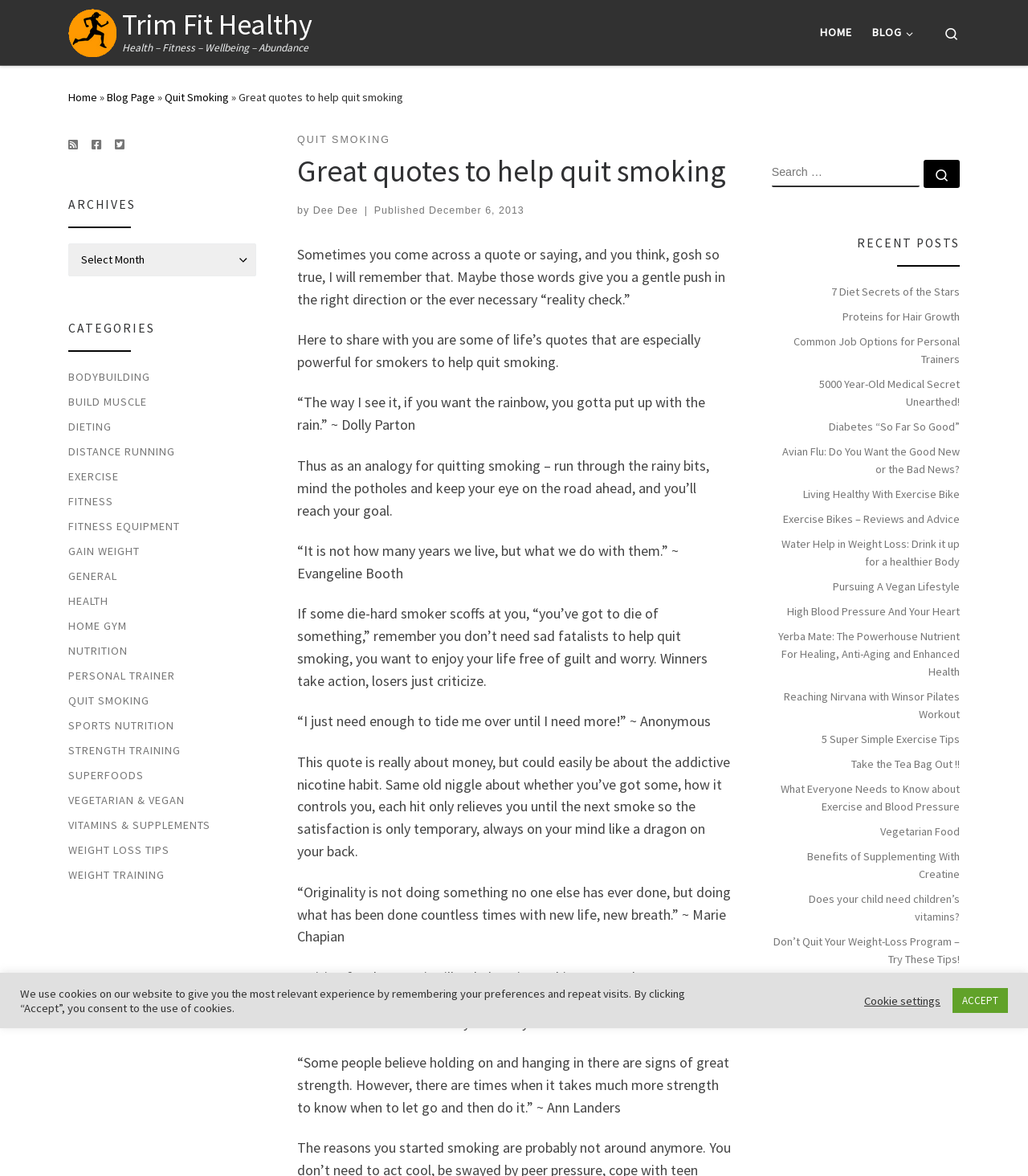Pinpoint the bounding box coordinates of the element to be clicked to execute the instruction: "View archives".

[0.066, 0.154, 0.25, 0.194]